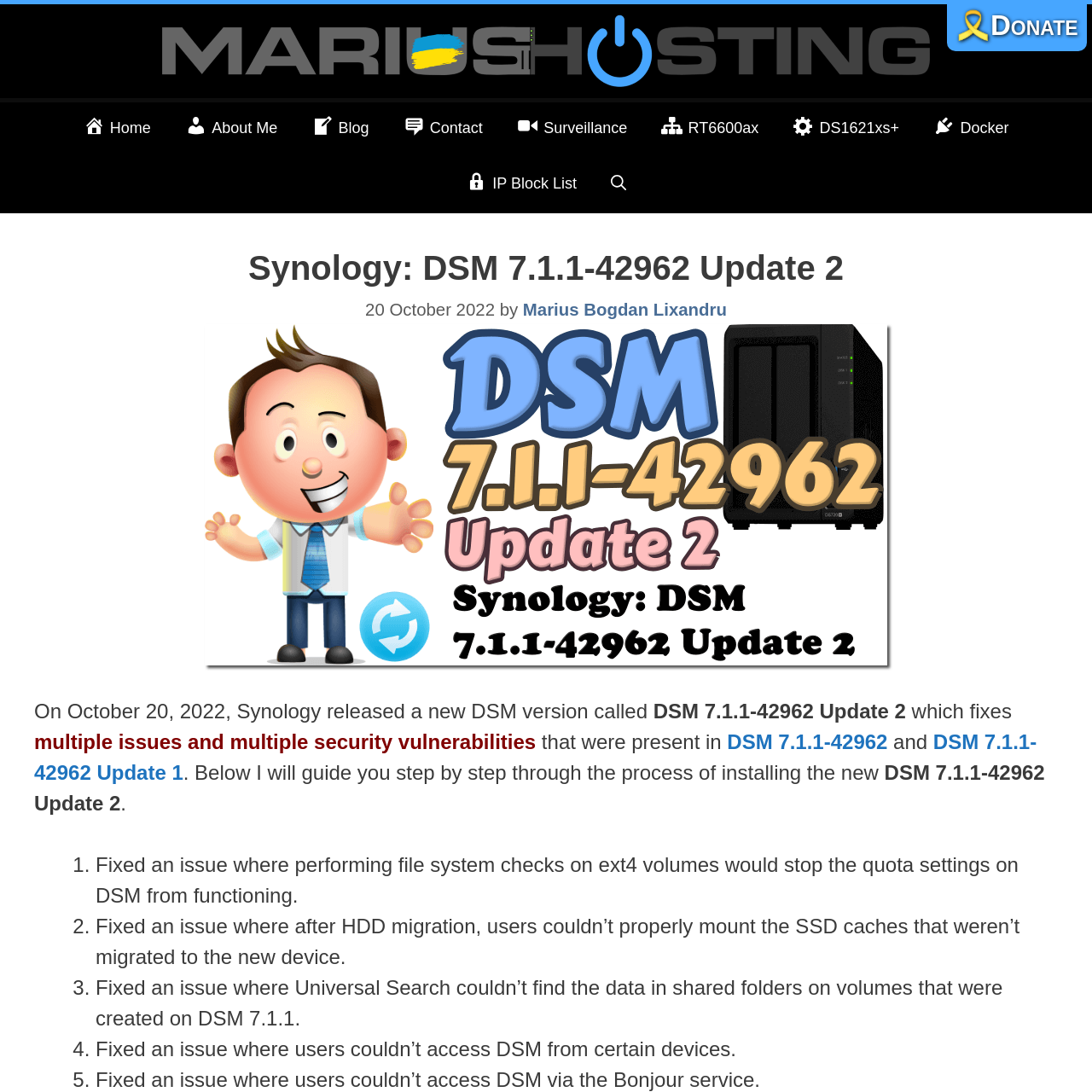What is the date of the DSM 7.1.1-42962 Update 2 release? Observe the screenshot and provide a one-word or short phrase answer.

20 October 2022